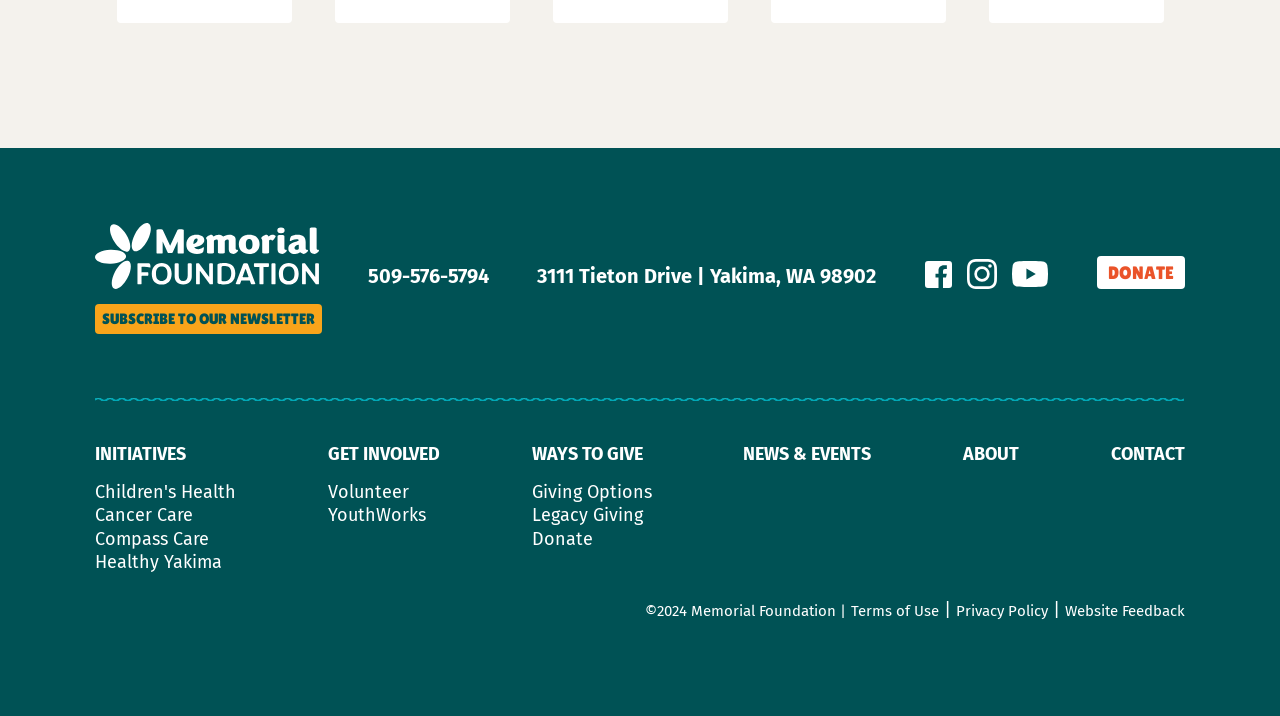Find the bounding box coordinates for the element that must be clicked to complete the instruction: "Learn about Children's Health". The coordinates should be four float numbers between 0 and 1, indicated as [left, top, right, bottom].

[0.074, 0.672, 0.184, 0.702]